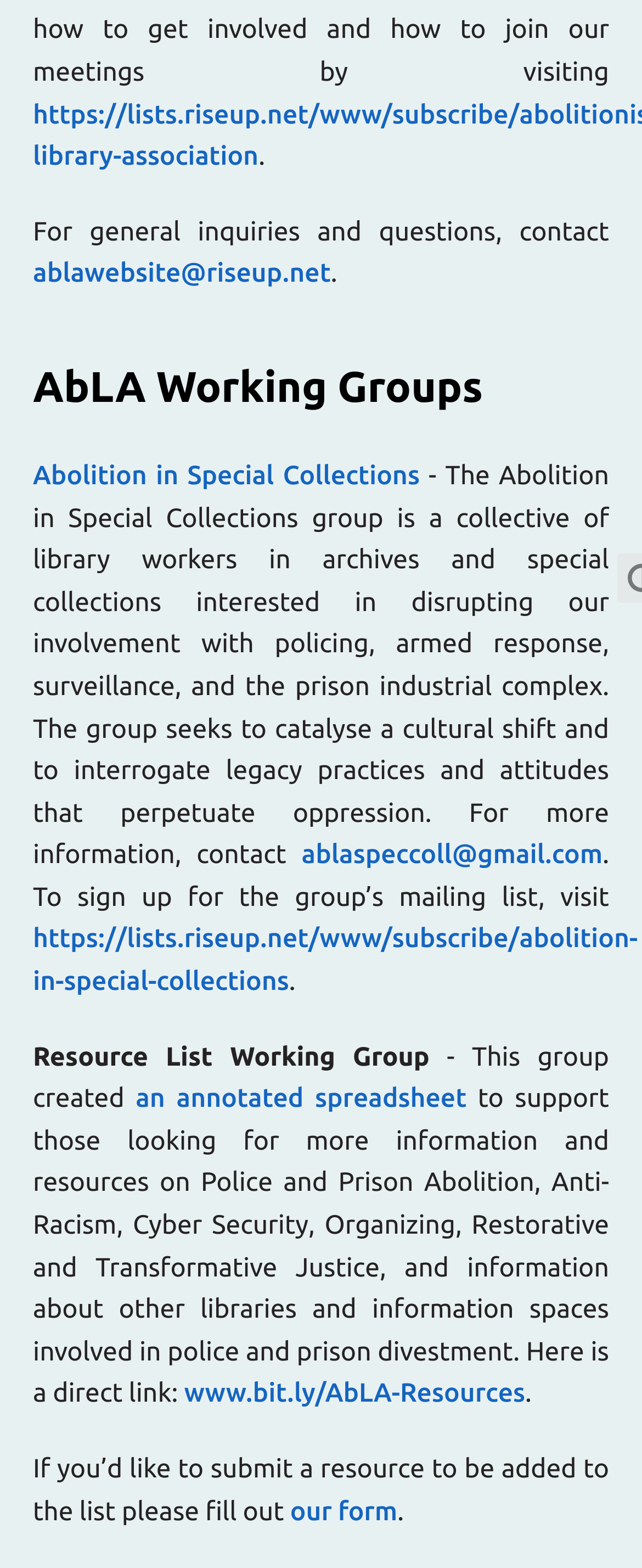Bounding box coordinates are specified in the format (top-left x, top-left y, bottom-right x, bottom-right y). All values are floating point numbers bounded between 0 and 1. Please provide the bounding box coordinate of the region this sentence describes: an annotated spreadsheet

[0.211, 0.691, 0.727, 0.71]